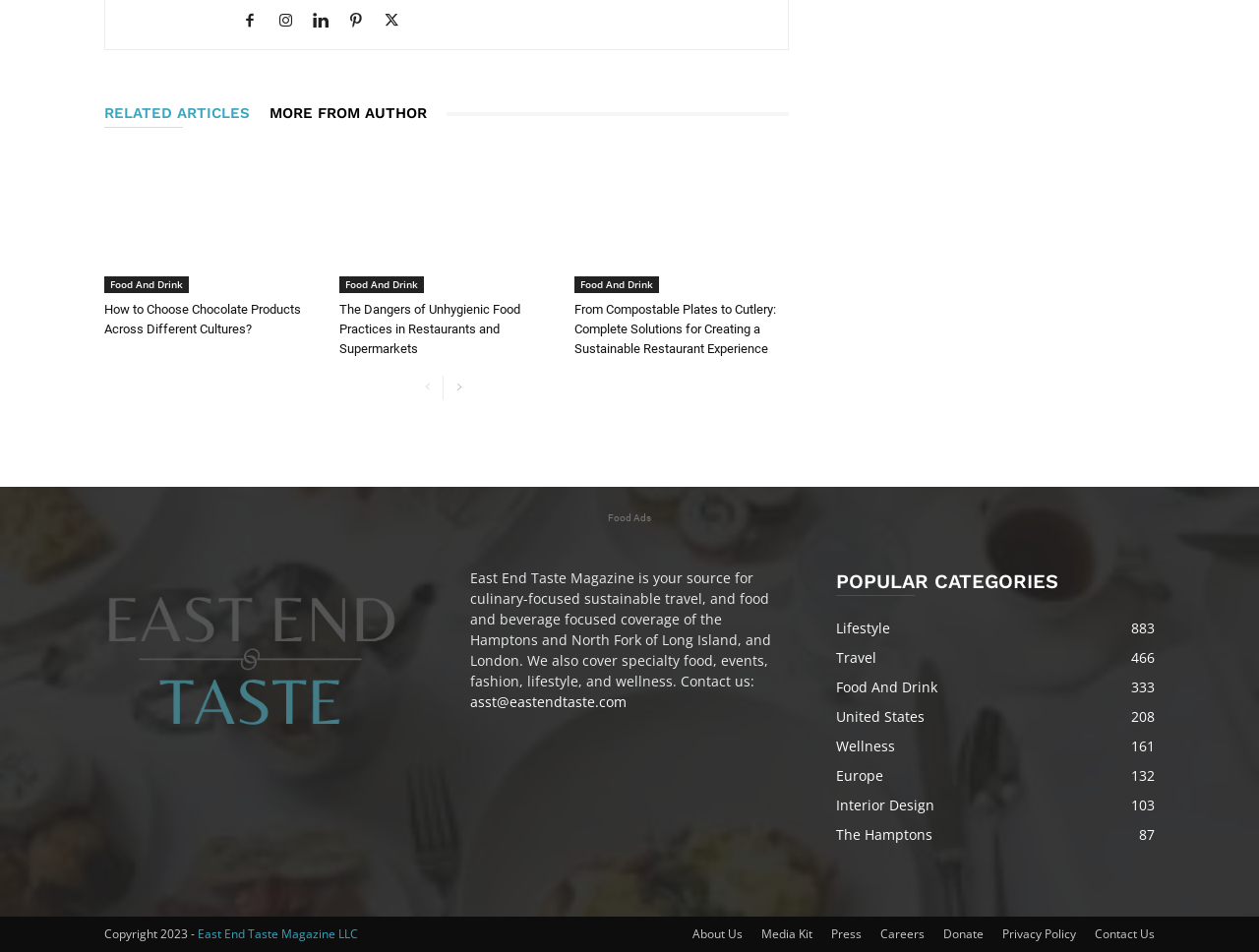Determine the bounding box coordinates for the UI element with the following description: "LinkedIn". The coordinates should be four float numbers between 0 and 1, represented as [left, top, right, bottom].

None